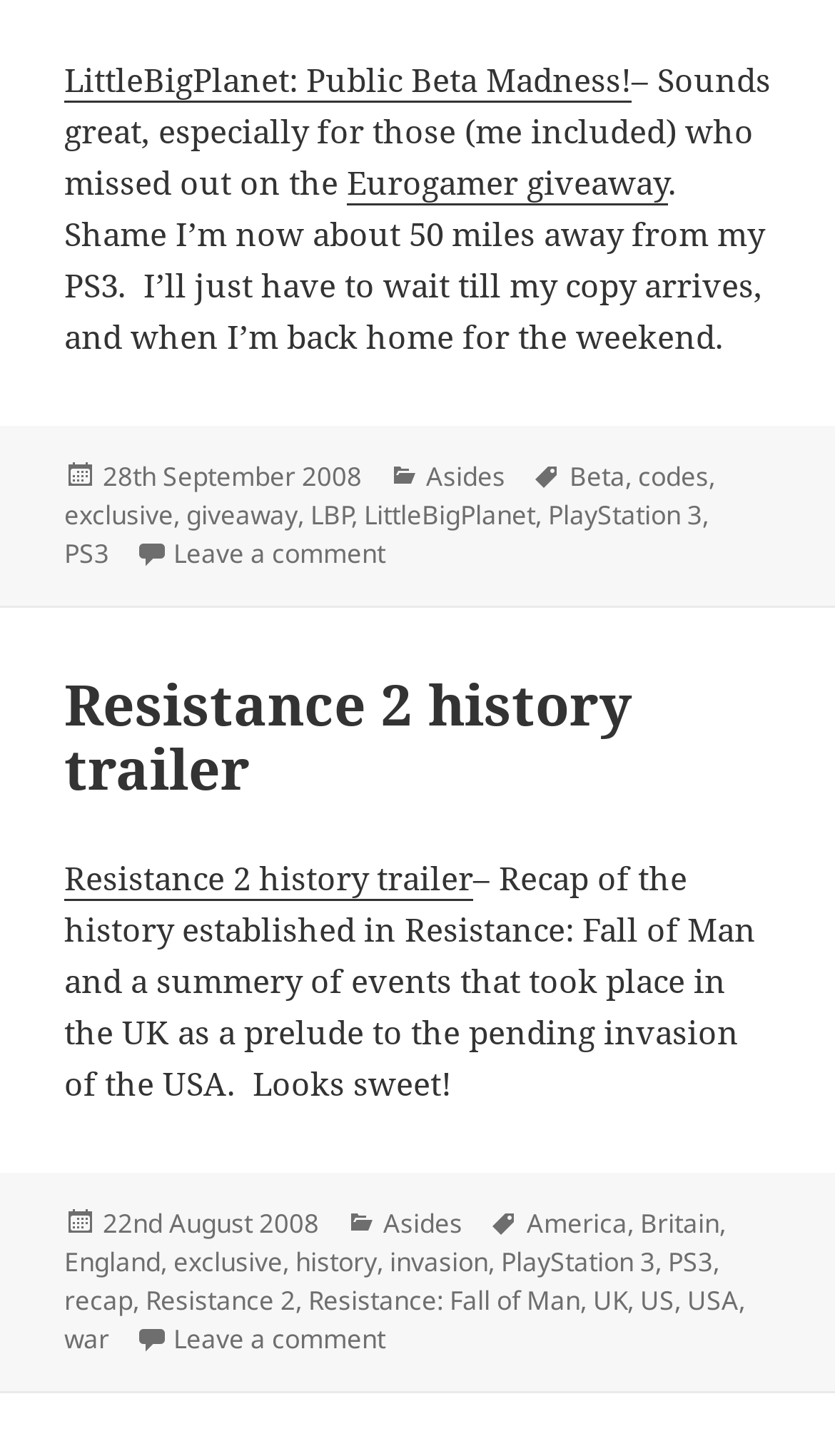Using the description "Britain", locate and provide the bounding box of the UI element.

[0.767, 0.828, 0.861, 0.854]